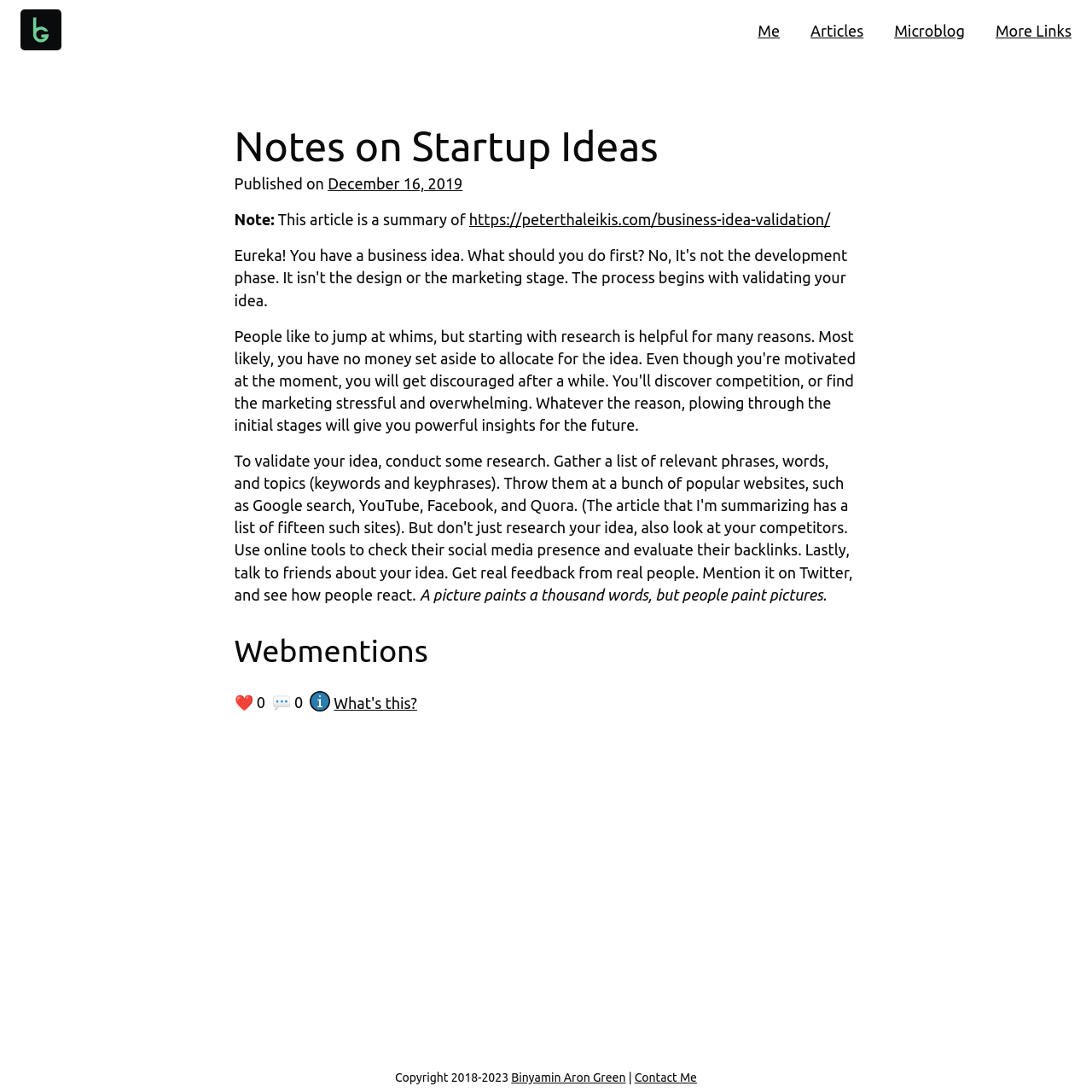What is the title of the article? Using the information from the screenshot, answer with a single word or phrase.

Notes on Startup Ideas